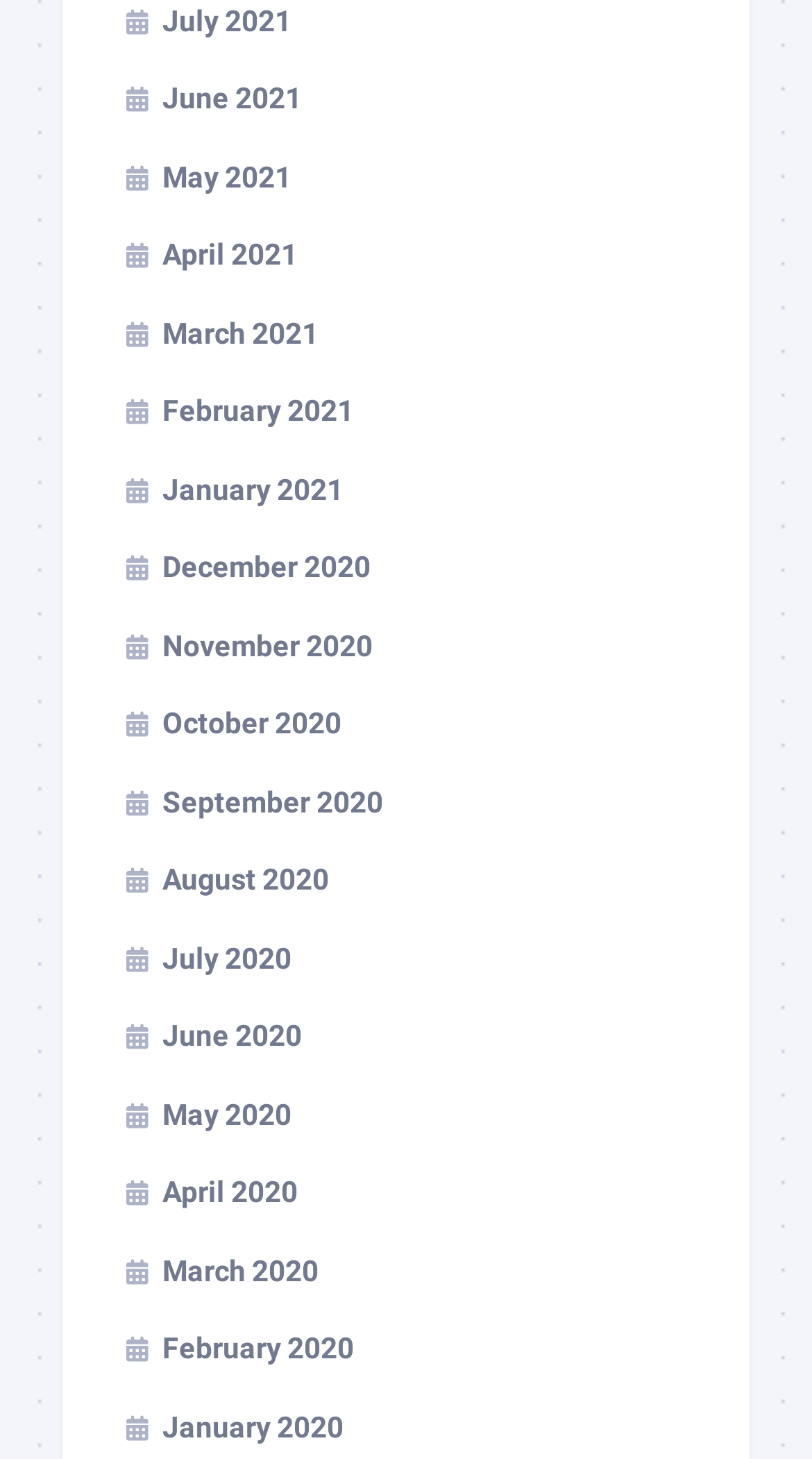Indicate the bounding box coordinates of the clickable region to achieve the following instruction: "view June 2020."

[0.154, 0.699, 0.372, 0.722]